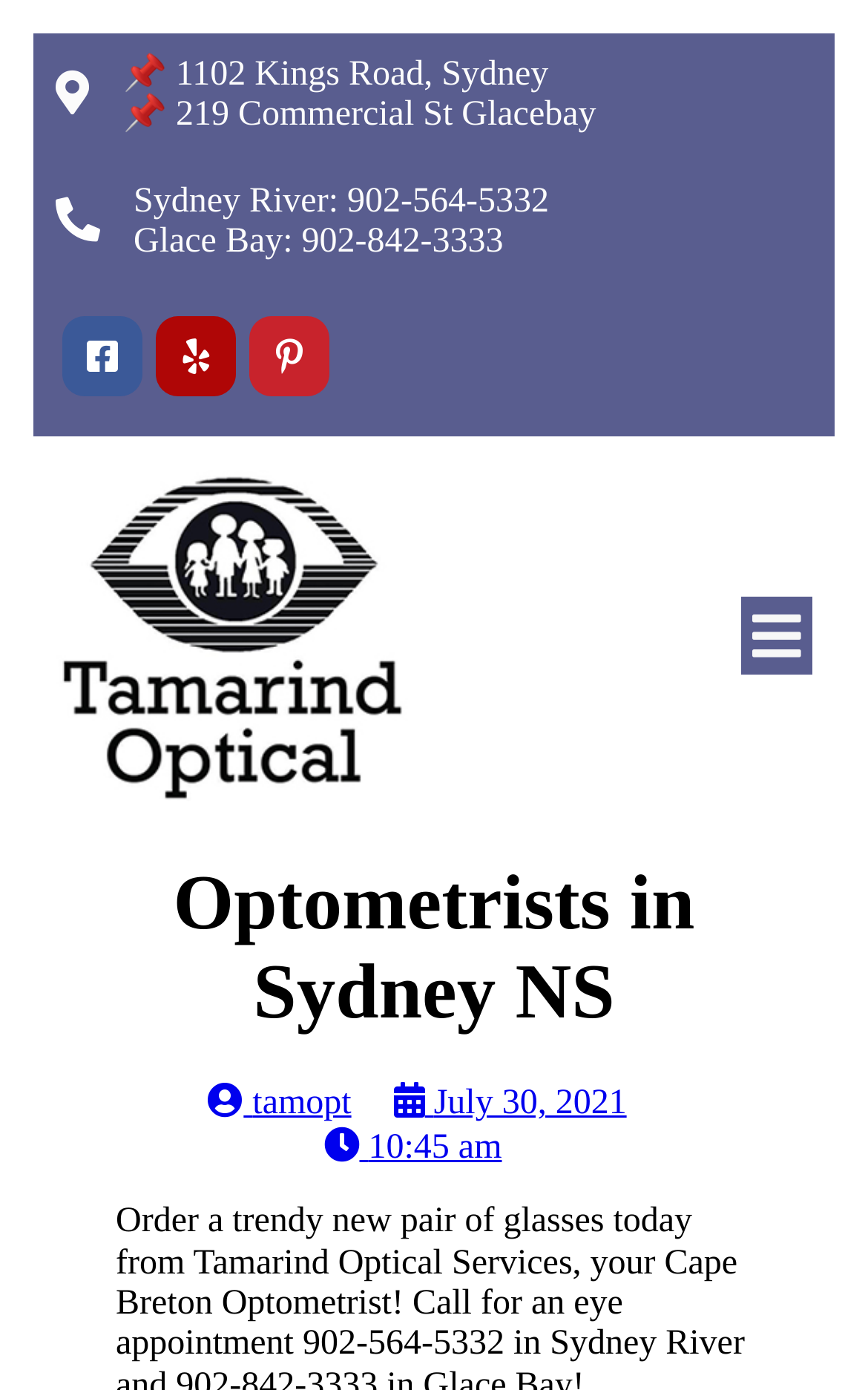What is the address of Tamarind Optical Services in Sydney?
Please provide a detailed answer to the question.

I found the address by looking at the static text element with the 📌 icon, which indicates a location. The text next to the icon is '1102 Kings Road, Sydney', which is the address of Tamarind Optical Services in Sydney.